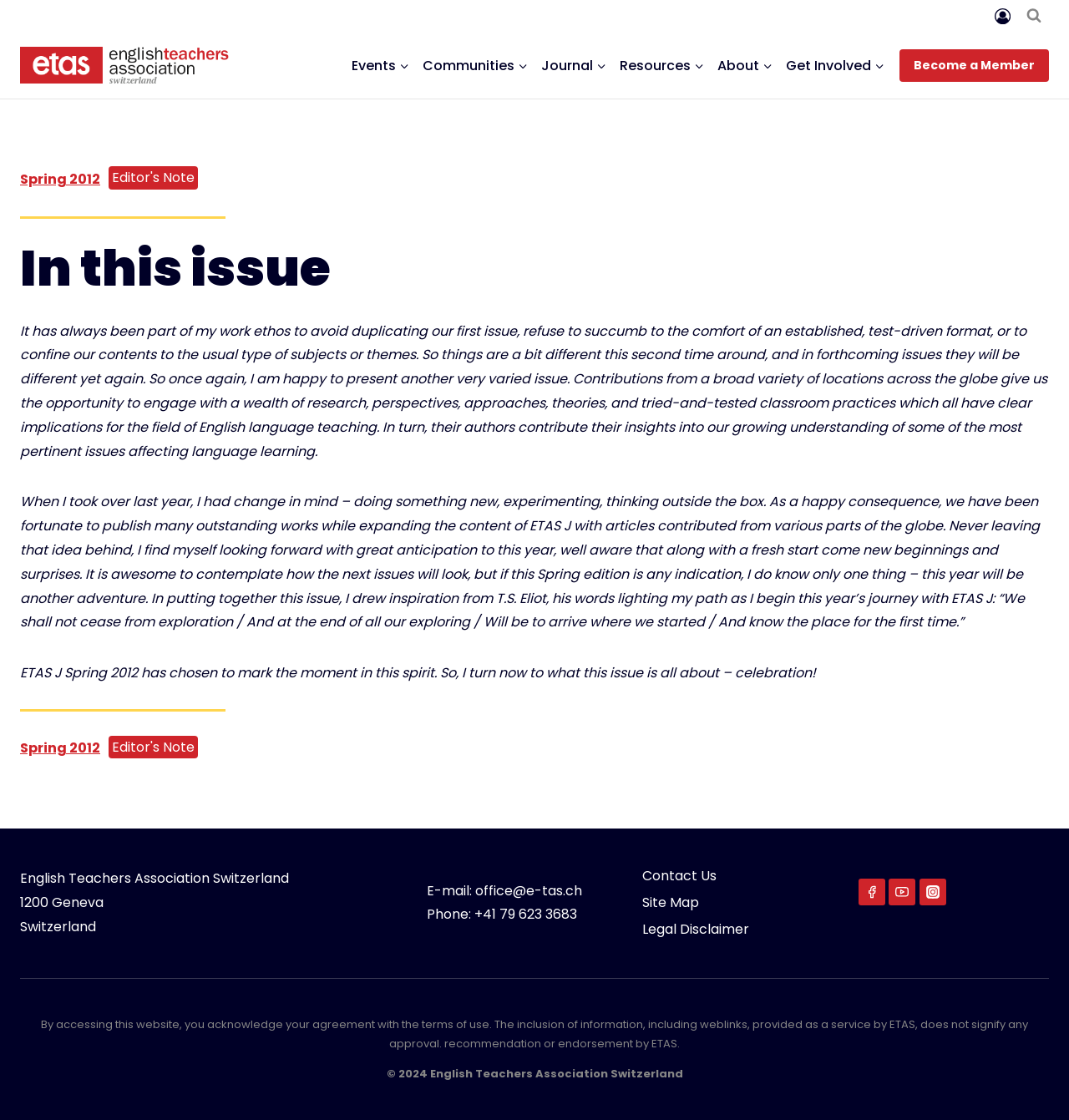What social media platforms does the organization have?
Could you answer the question in a detailed manner, providing as much information as possible?

I found the answer by looking at the bottom section of the webpage, where the organization's social media links are displayed, including Facebook, YouTube, and Instagram.